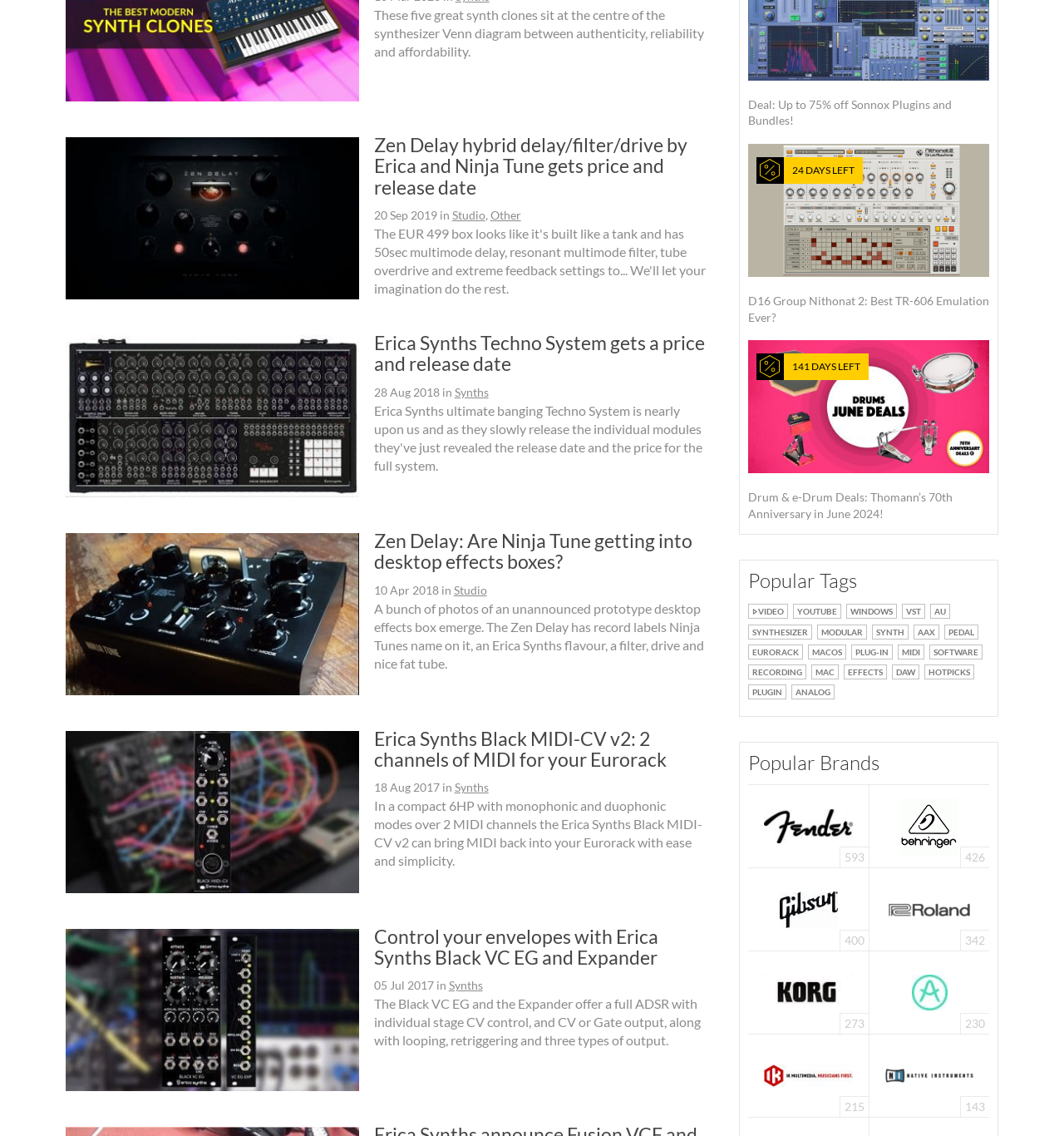What is the name of the delay/filter/drive product?
Answer the question with a single word or phrase, referring to the image.

Zen Delay